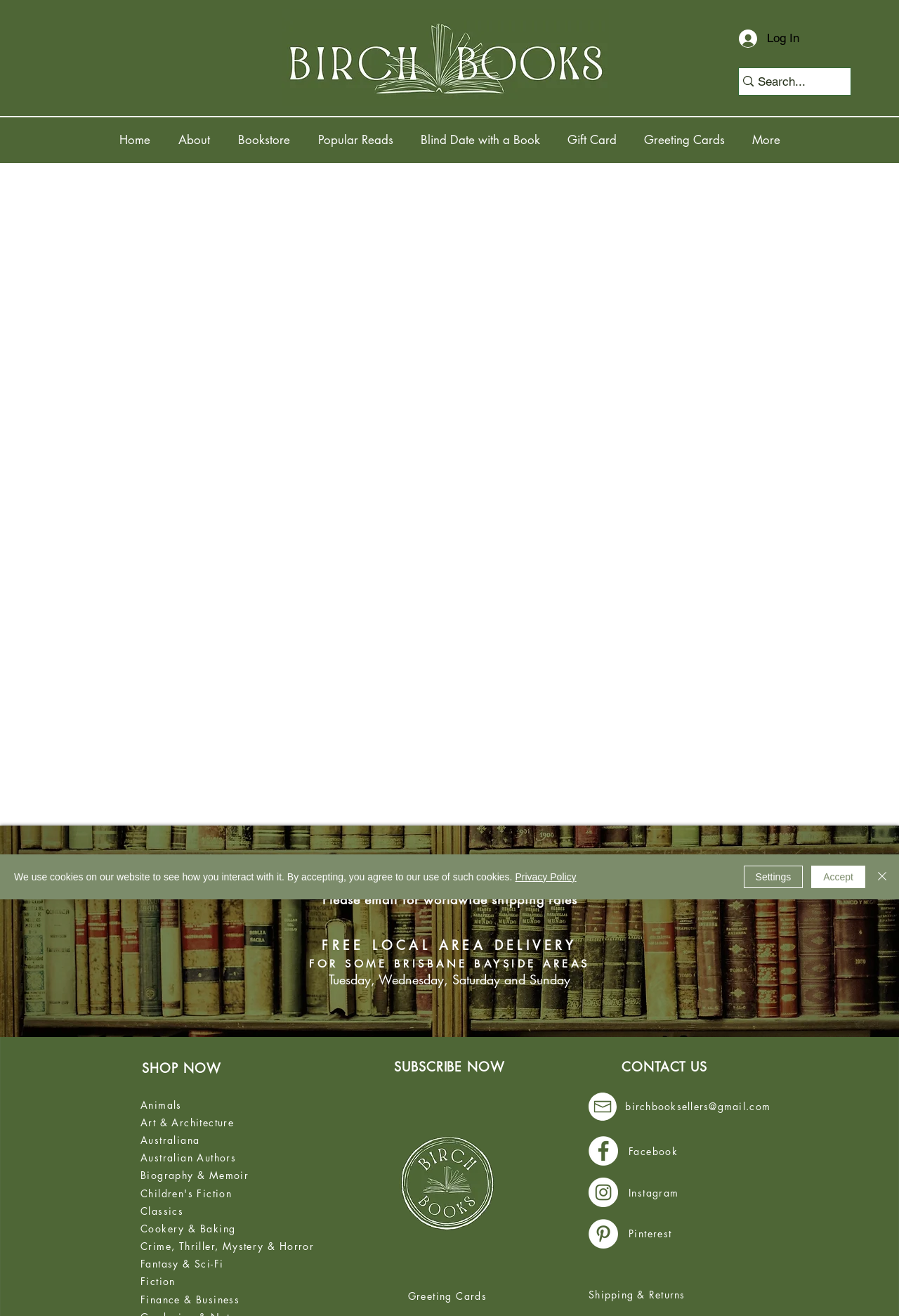Locate the bounding box coordinates of the area where you should click to accomplish the instruction: "Go to the Home page".

[0.117, 0.089, 0.183, 0.124]